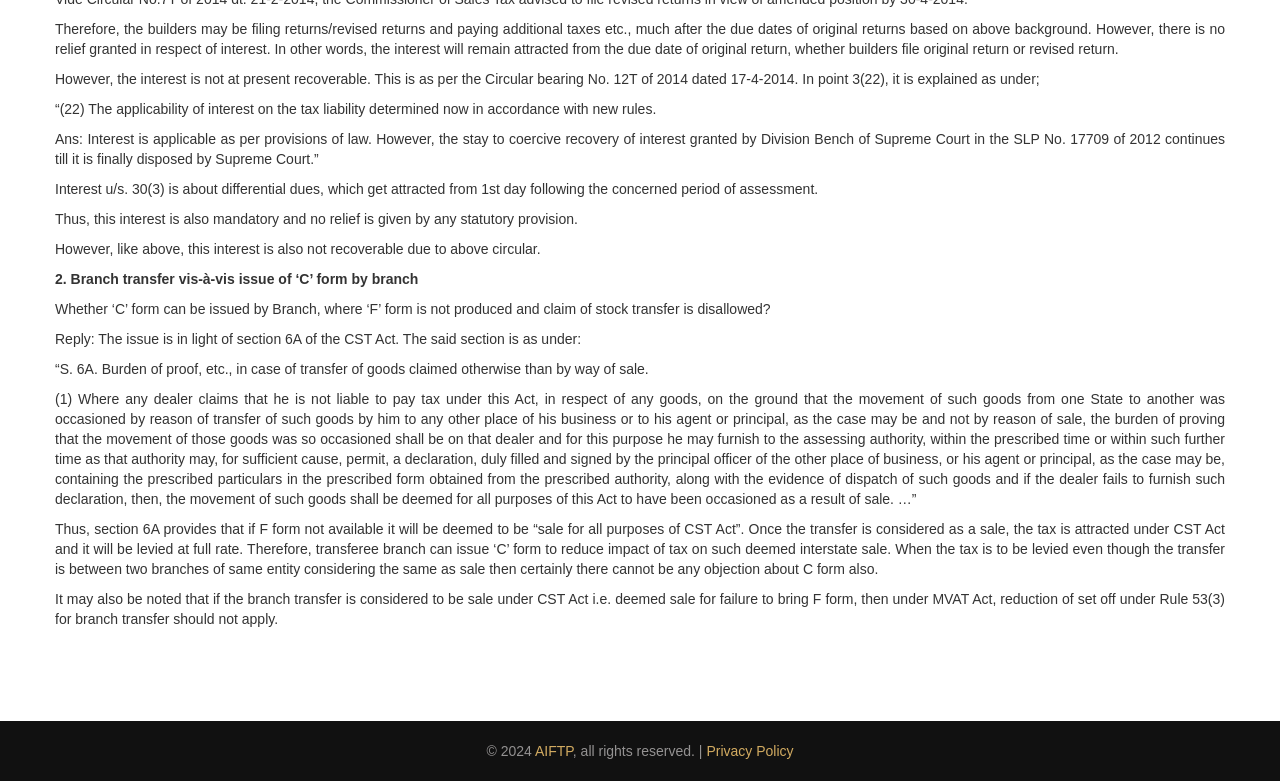Determine the bounding box coordinates for the UI element with the following description: "AIFTP". The coordinates should be four float numbers between 0 and 1, represented as [left, top, right, bottom].

[0.418, 0.951, 0.448, 0.972]